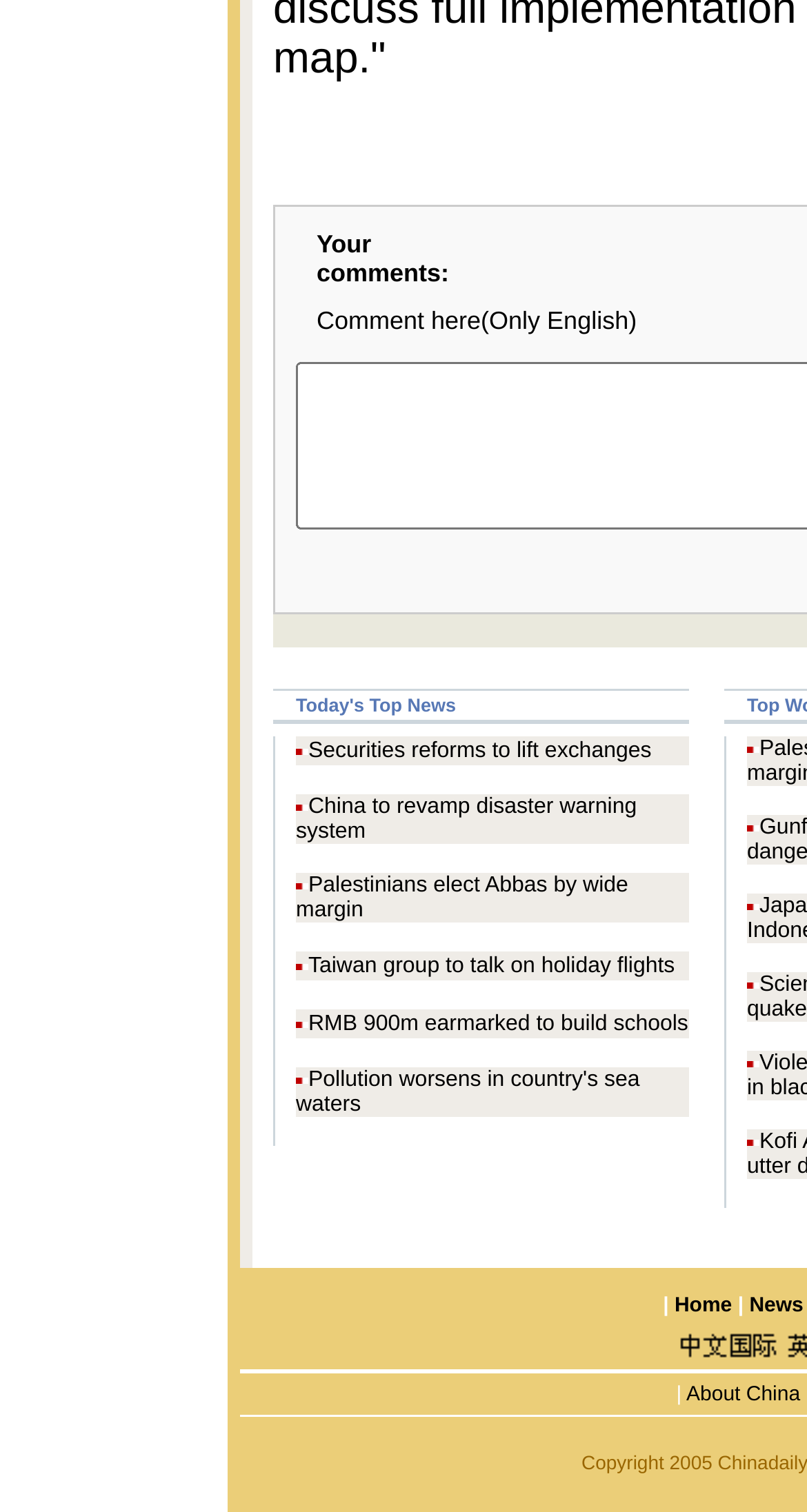What is the topic of the news article at the top?
Utilize the image to construct a detailed and well-explained answer.

I determined the answer by looking at the first news article in the list, which has the title 'Securities reforms to lift exchanges'.